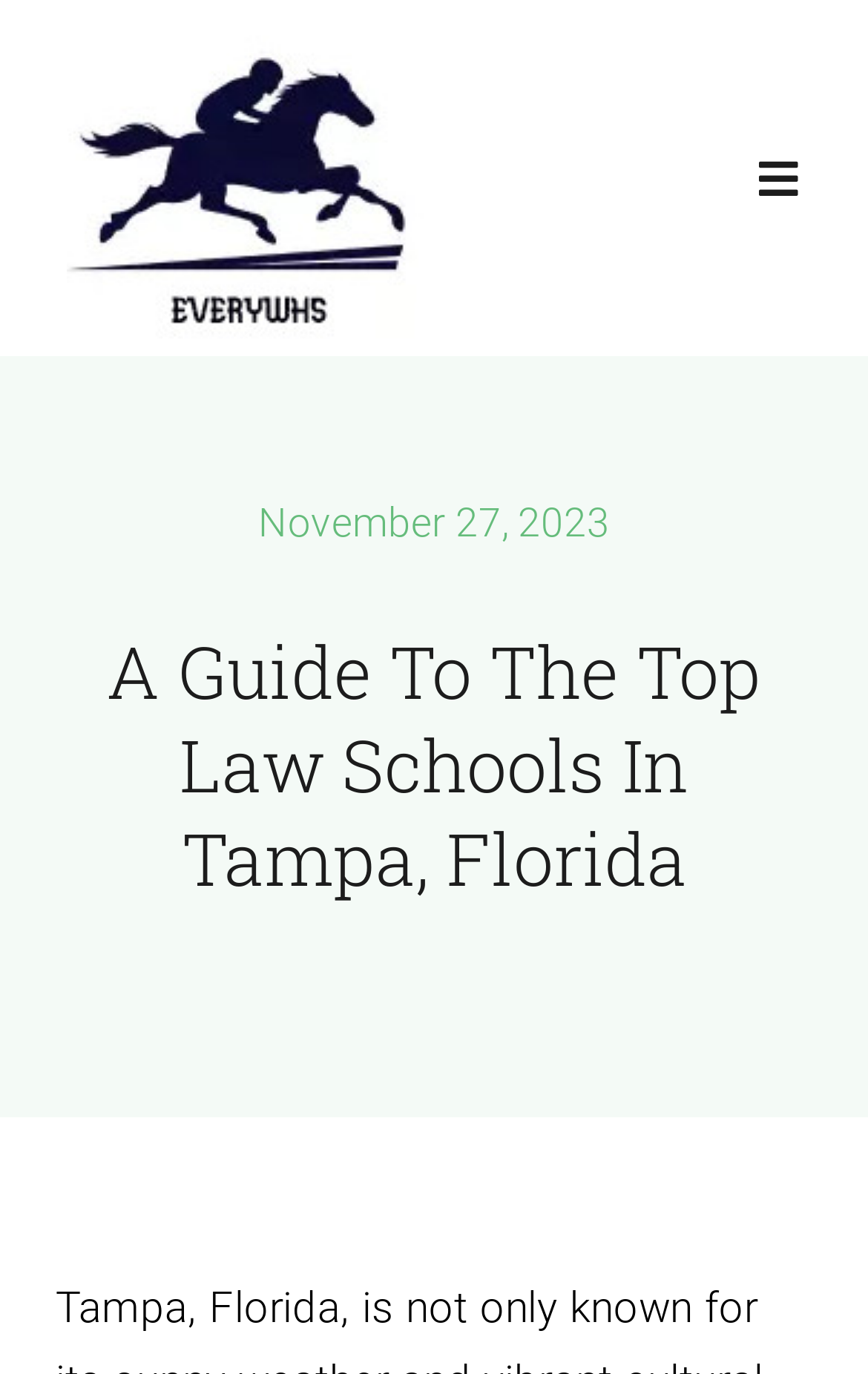Please answer the following question using a single word or phrase: 
Is the navigation menu expanded?

No